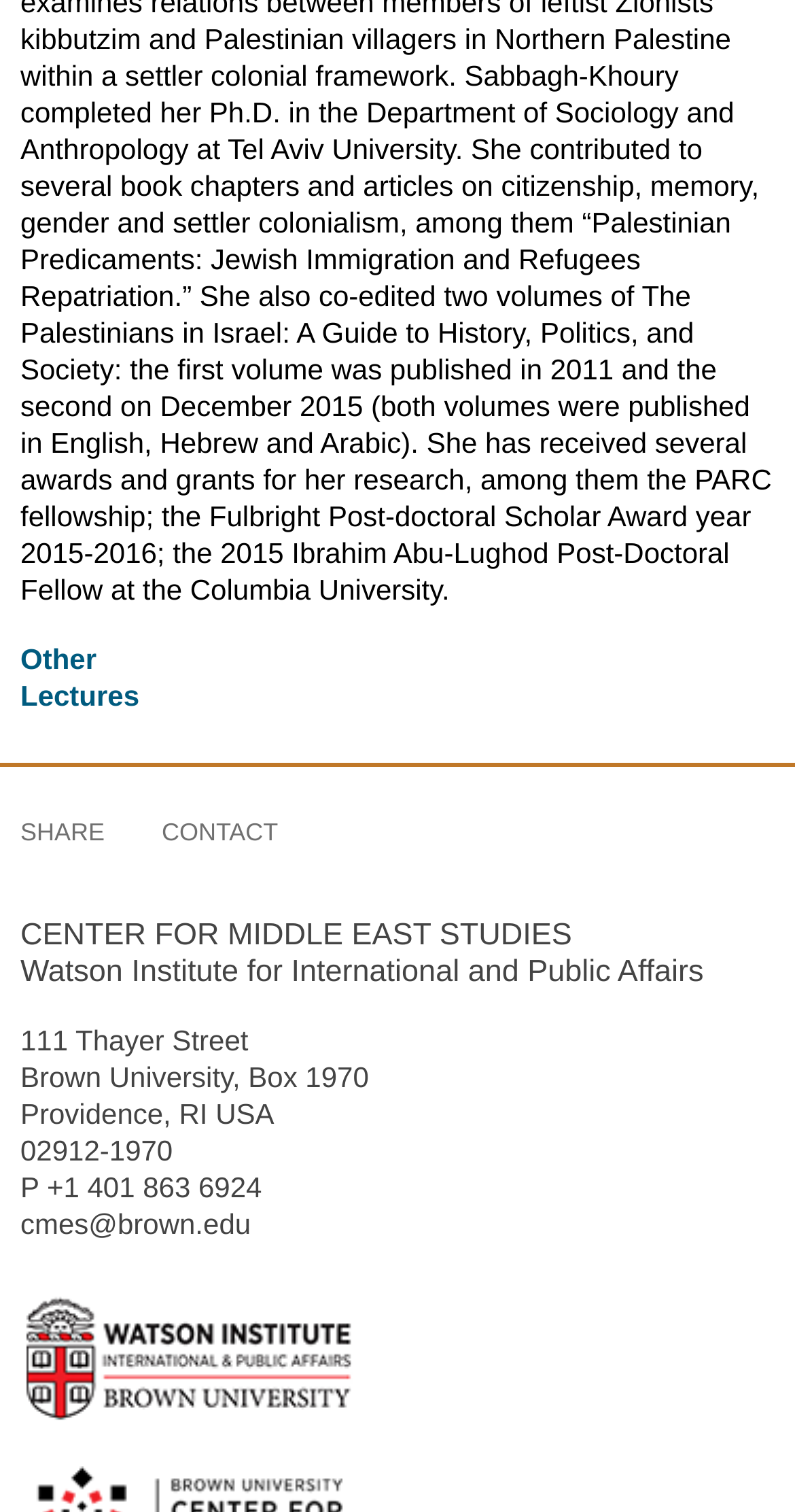Determine the bounding box coordinates for the area that needs to be clicked to fulfill this task: "visit the lectures page". The coordinates must be given as four float numbers between 0 and 1, i.e., [left, top, right, bottom].

[0.026, 0.45, 0.175, 0.471]